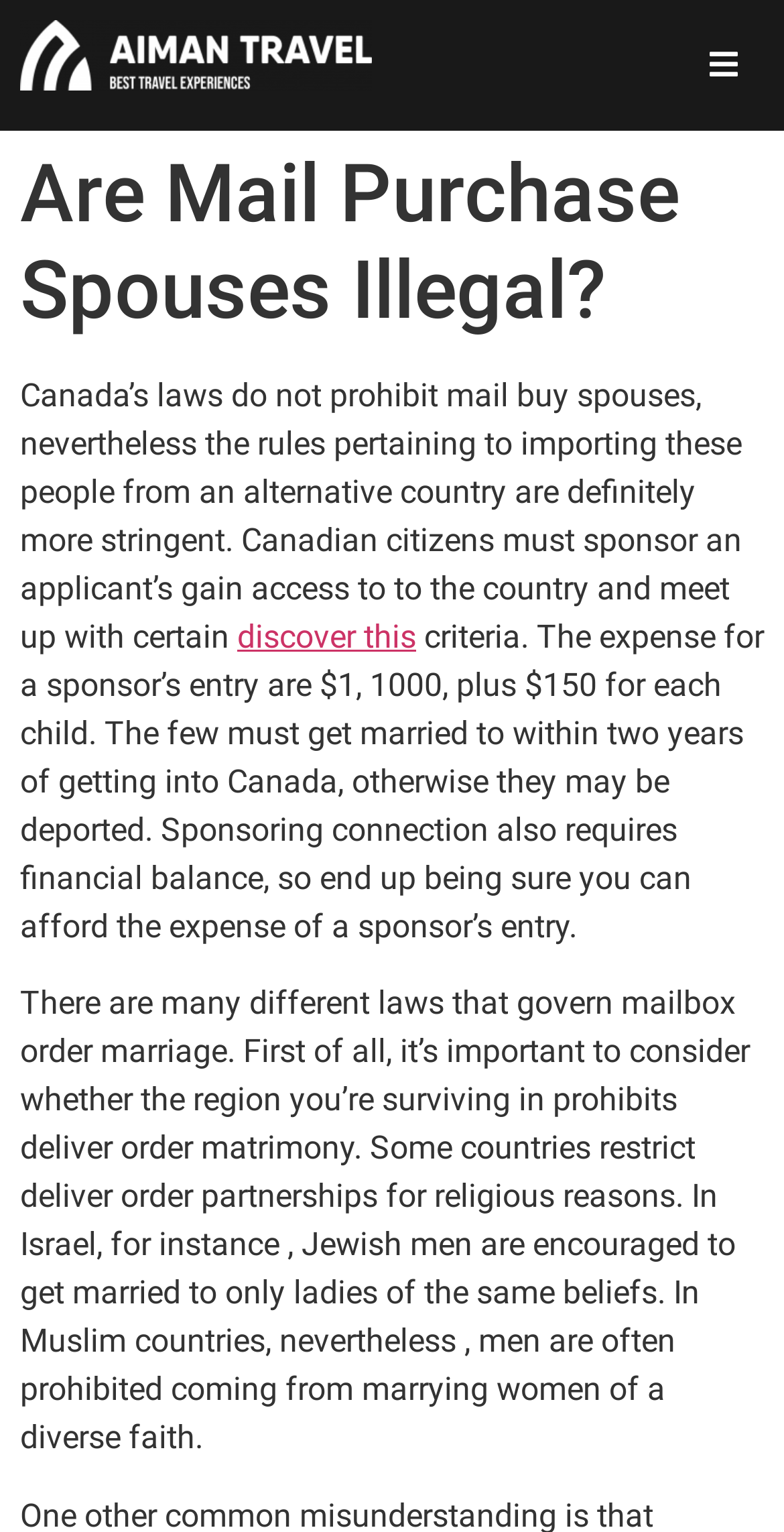What is the purpose of the form on the webpage?
Based on the visual information, provide a detailed and comprehensive answer.

The form on the webpage appears to be a registration form, as it asks for personal information such as name, username, email, and password. The presence of a 'Daftar' button, which means 'Register' in Indonesian, further suggests that the form is for registration purposes.